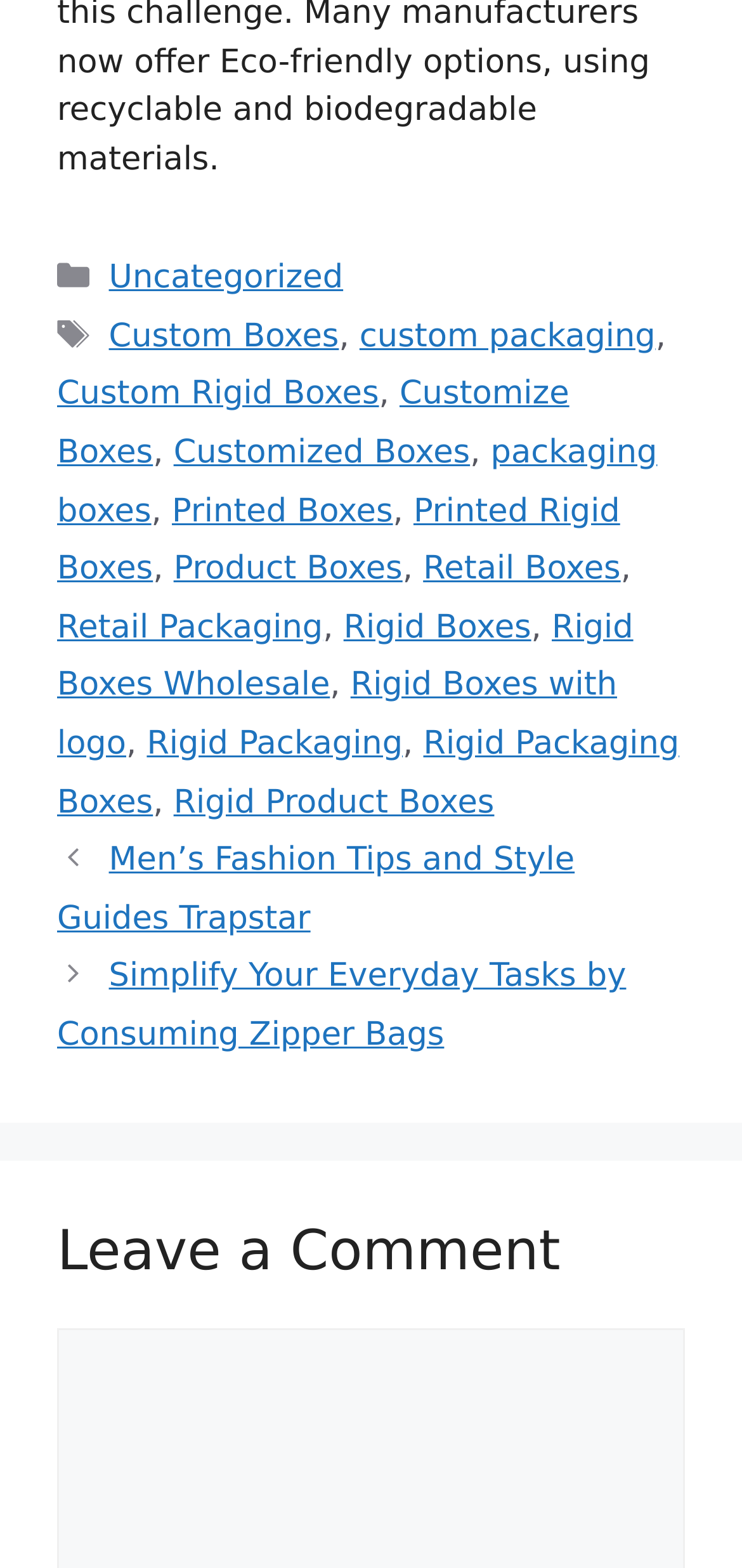How many links are under 'Posts'?
Please answer the question with a single word or phrase, referencing the image.

2